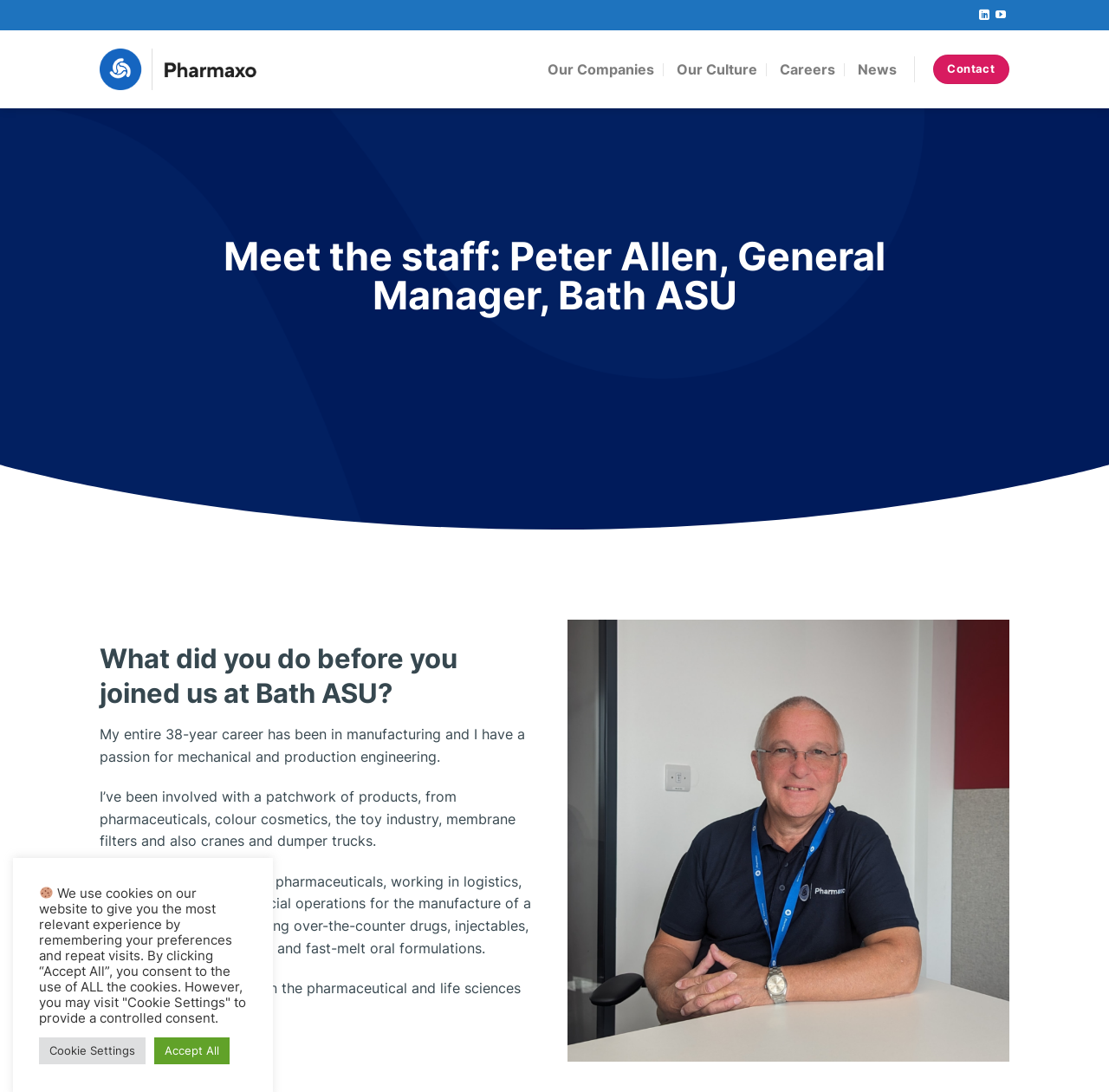Based on what you see in the screenshot, provide a thorough answer to this question: What is the name of the company where Peter Allen works?

The webpage indicates that Peter Allen works at Bath ASU, as mentioned in the heading 'Meet the staff: Peter Allen, General Manager, Bath ASU'.